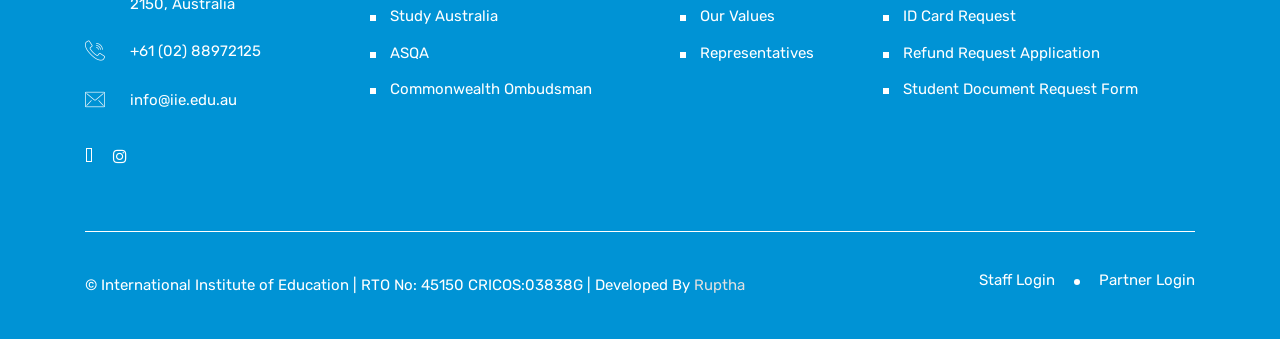Answer the following query with a single word or phrase:
What is the email address on the webpage?

info@iie.edu.au